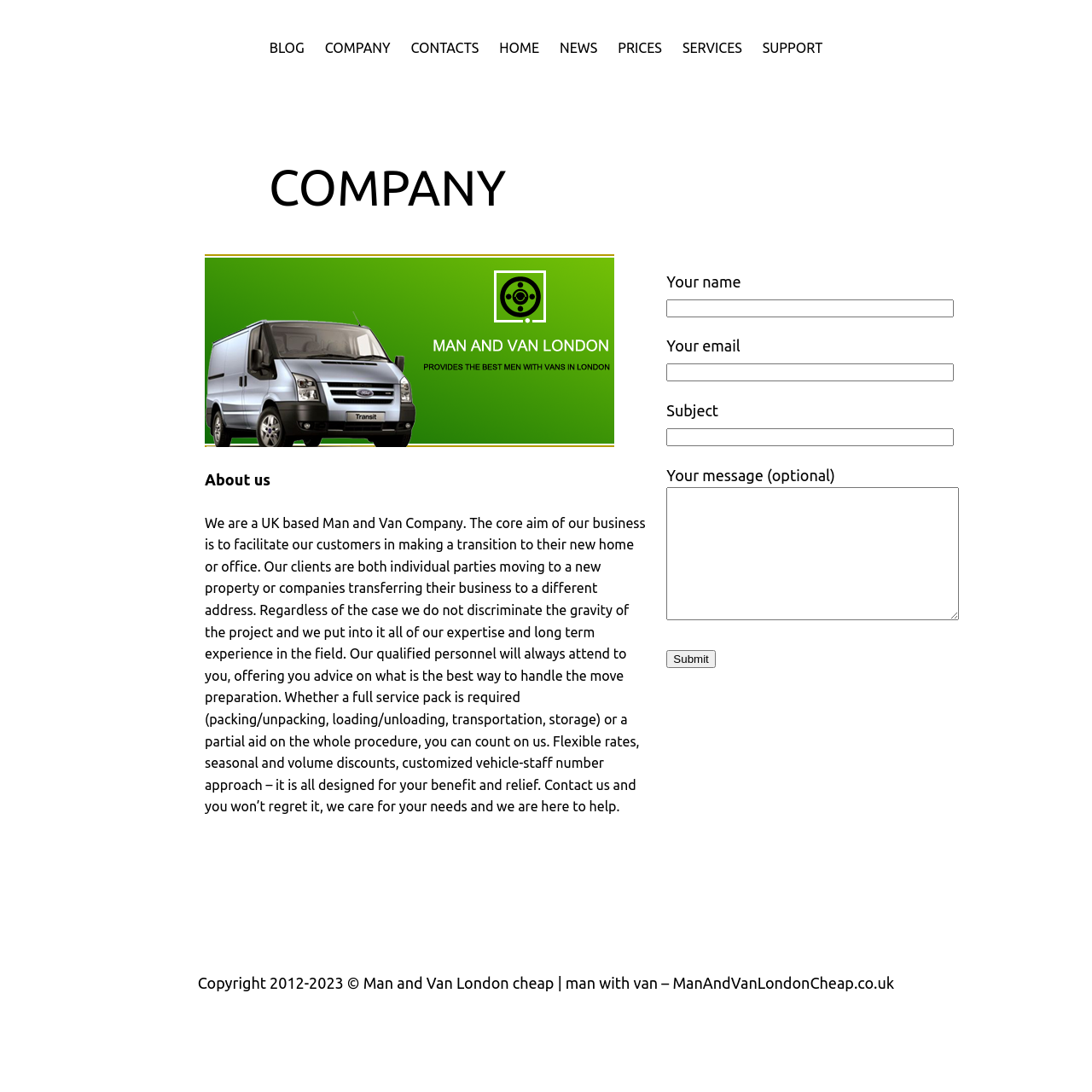What type of company is this?
Please answer the question with as much detail and depth as you can.

The webpage explicitly states that the company is a UK-based Man and Van Company, which suggests that they provide moving and transportation services to individuals and businesses.